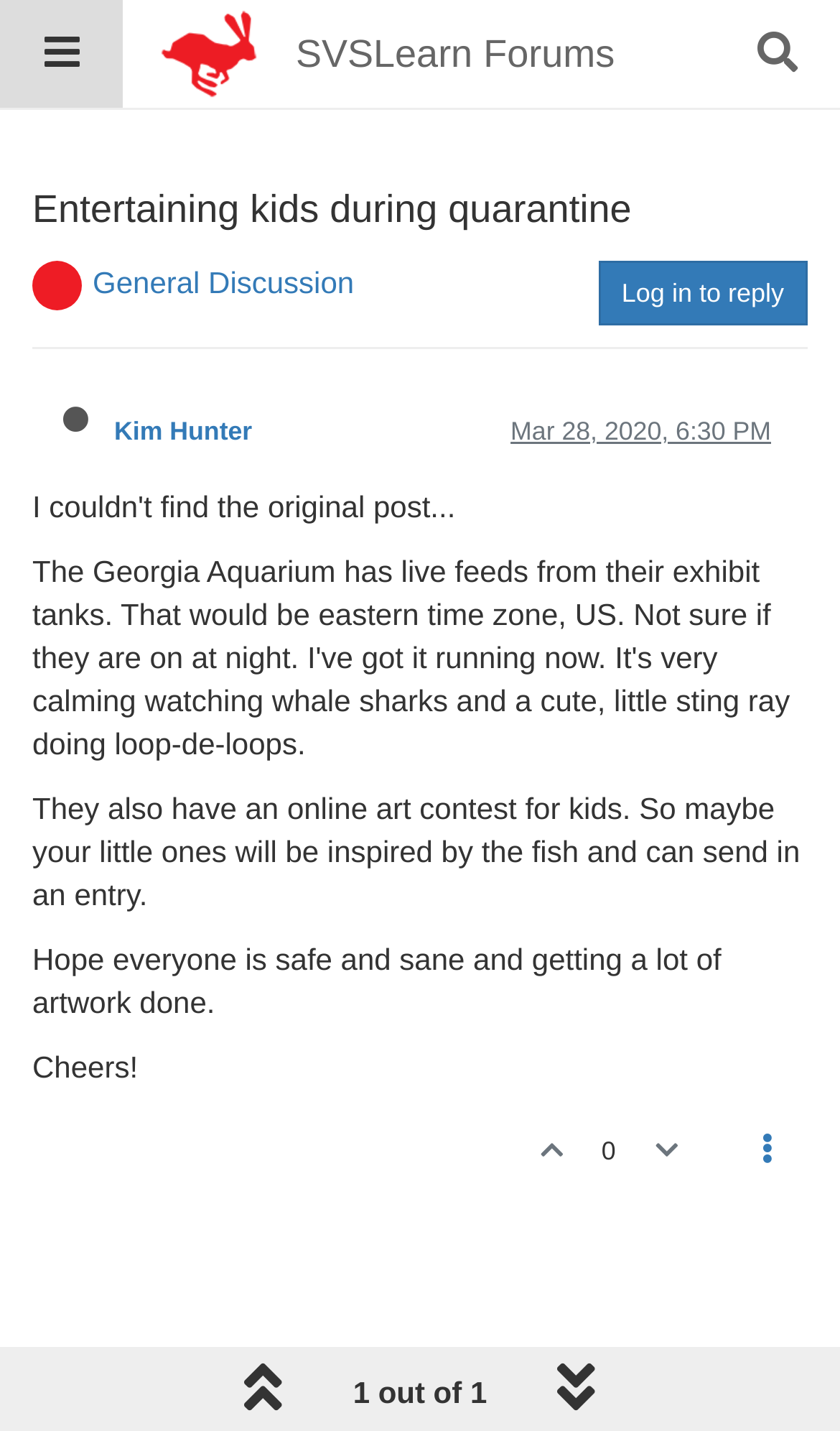Determine the bounding box coordinates of the area to click in order to meet this instruction: "Reply to the post".

[0.712, 0.182, 0.962, 0.227]